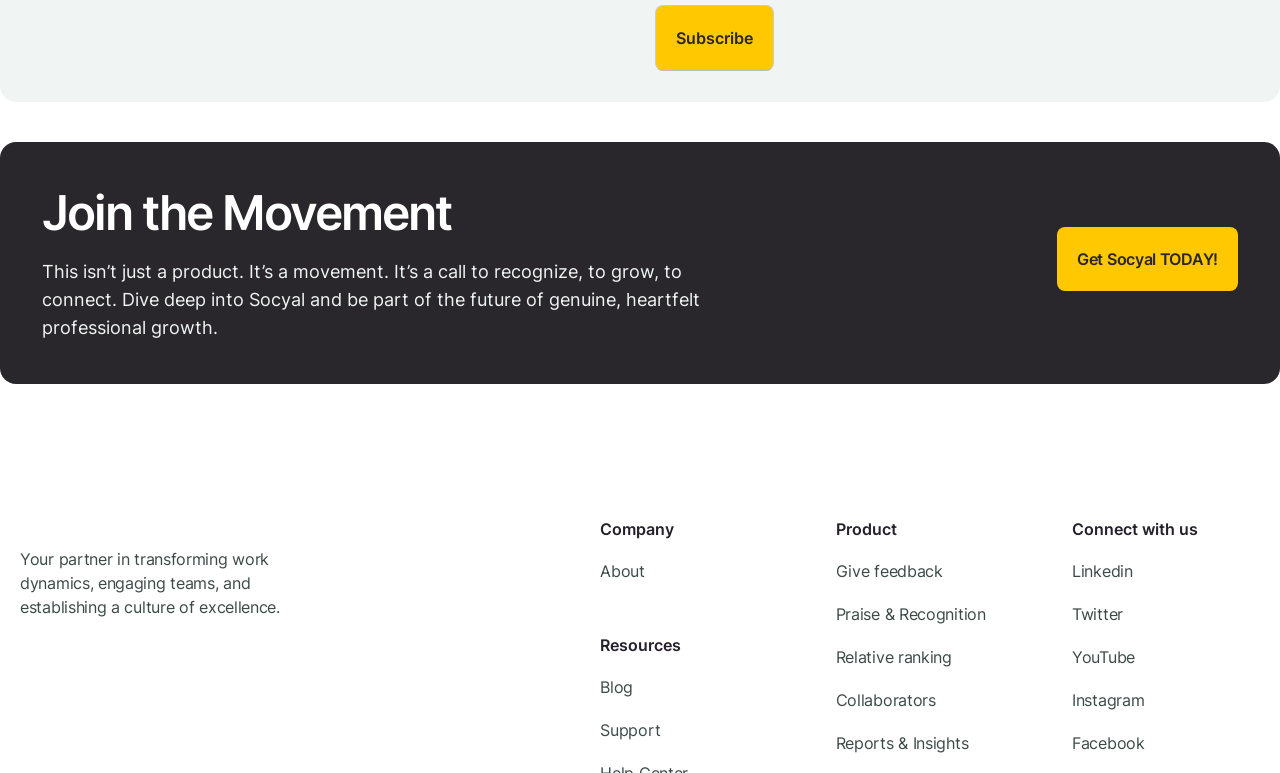What is the call to action on the top of the page?
Give a one-word or short phrase answer based on the image.

Subscribe